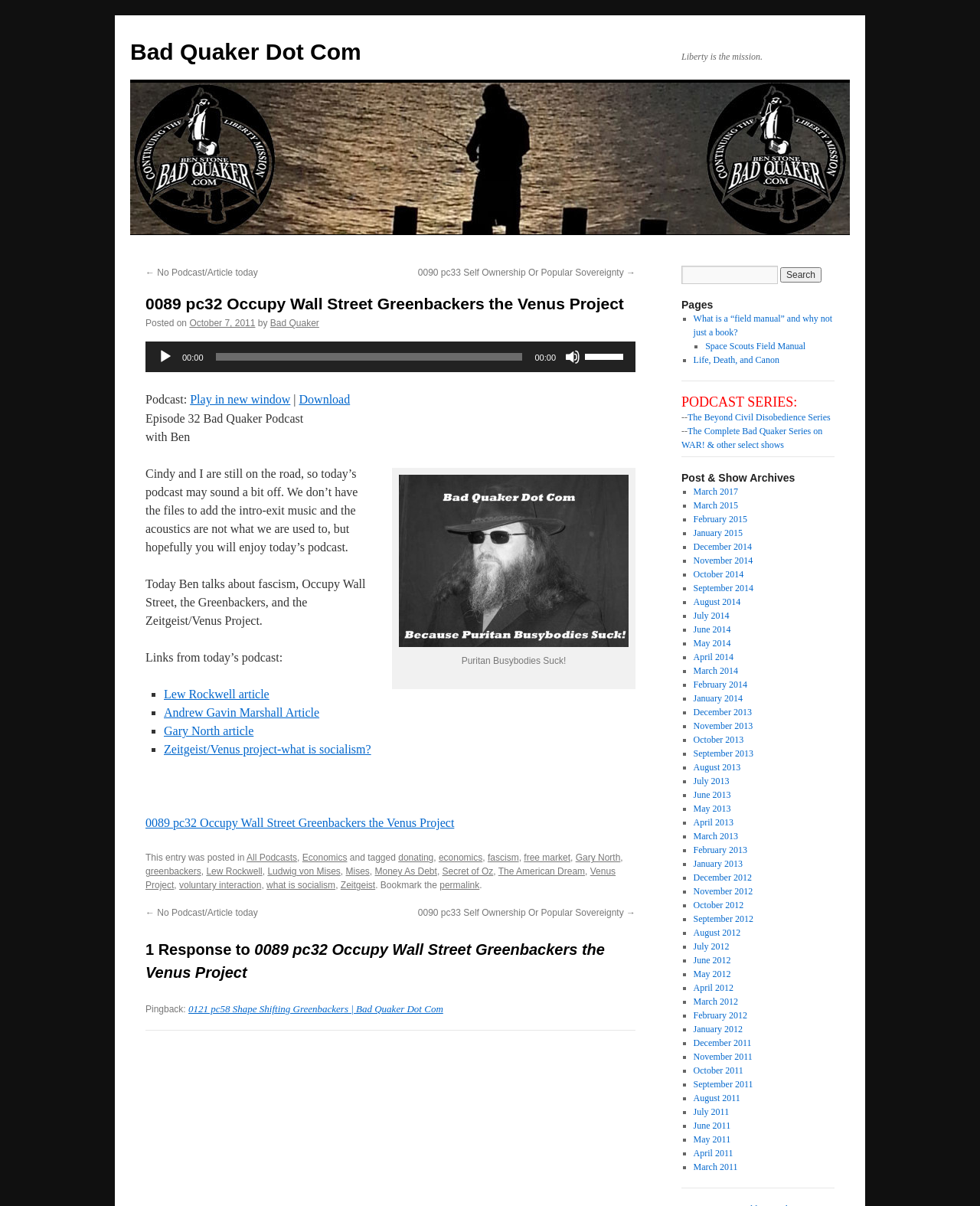Identify the bounding box for the given UI element using the description provided. Coordinates should be in the format (top-left x, top-left y, bottom-right x, bottom-right y) and must be between 0 and 1. Here is the description: The Beyond Civil Disobedience Series

[0.702, 0.342, 0.847, 0.35]